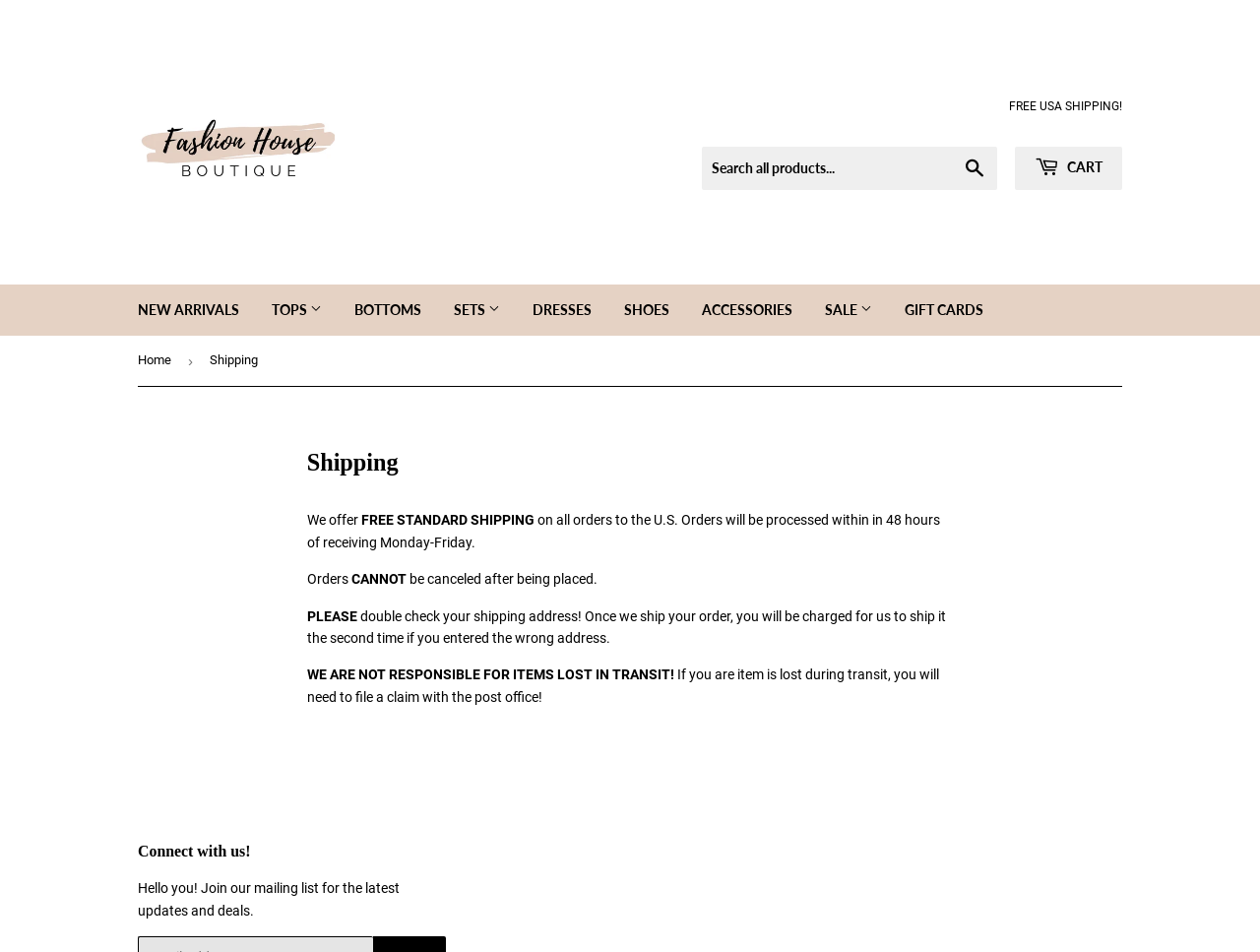Locate the bounding box coordinates of the area where you should click to accomplish the instruction: "Search all products".

[0.557, 0.154, 0.791, 0.199]